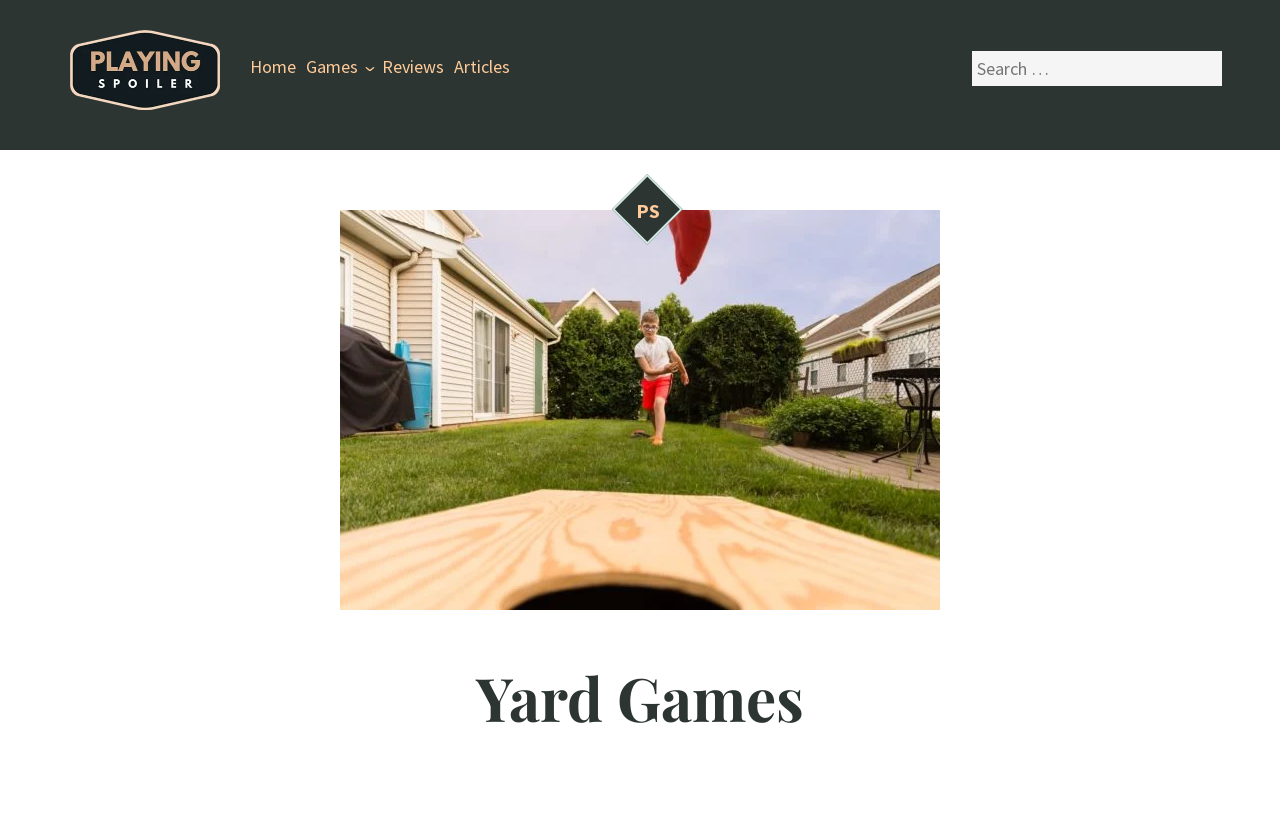Kindly determine the bounding box coordinates of the area that needs to be clicked to fulfill this instruction: "view Air Hockey game".

[0.251, 0.114, 0.384, 0.171]